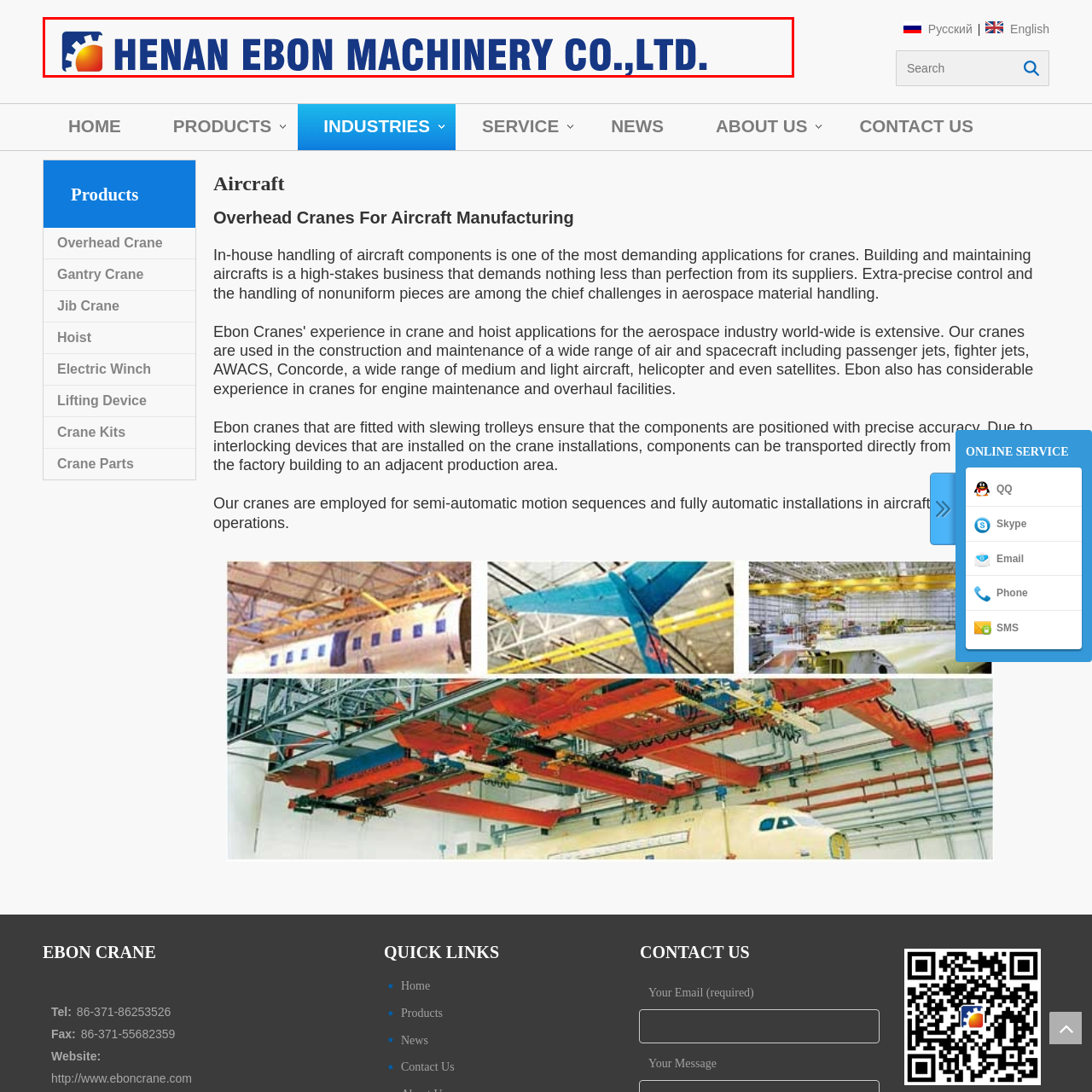Look closely at the section within the red border and give a one-word or brief phrase response to this question: 
What type of machinery is represented in the logo?

Industrial machinery